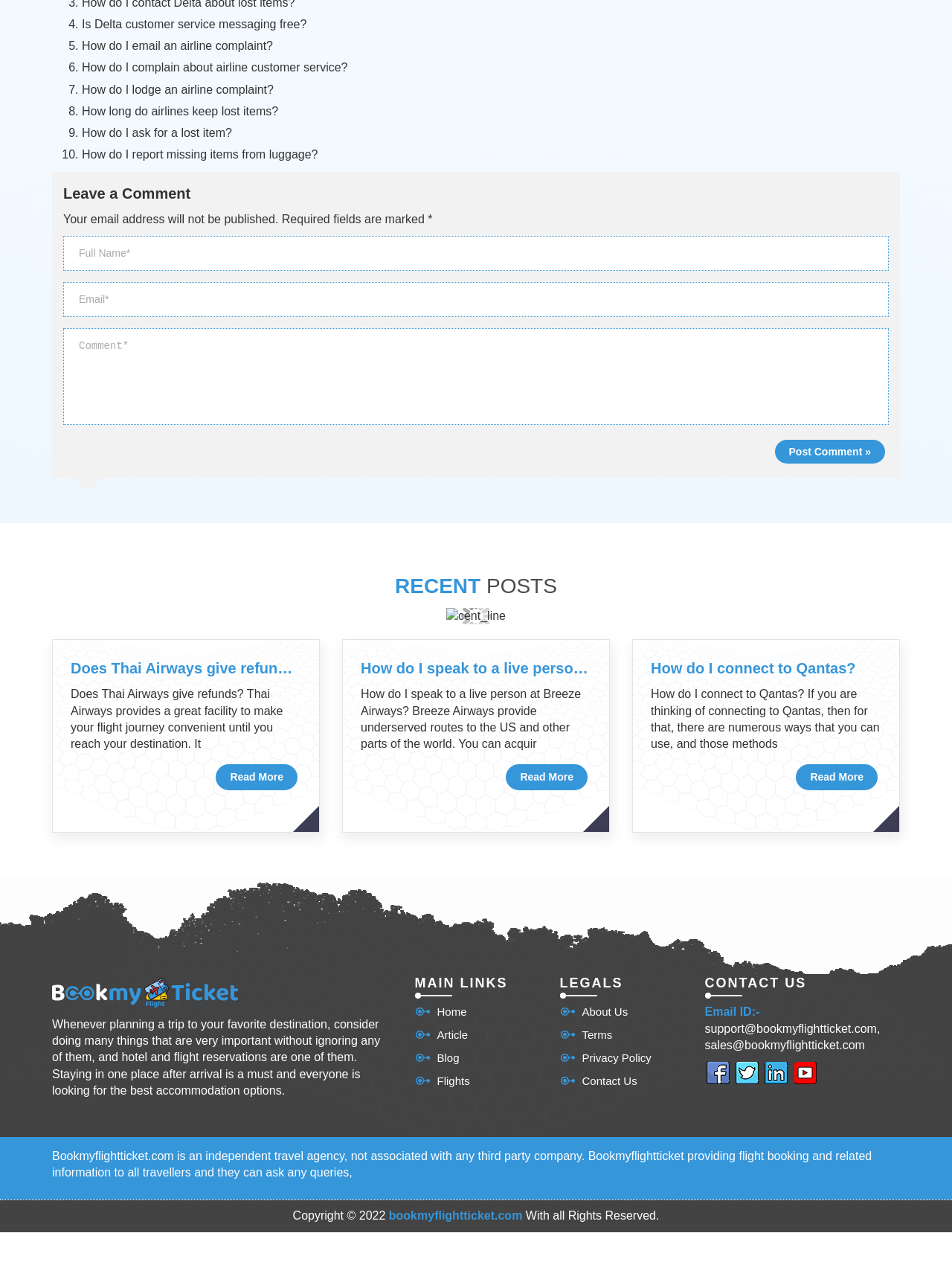Identify the bounding box coordinates of the area you need to click to perform the following instruction: "Learn about Veterans Emergency Fund".

None